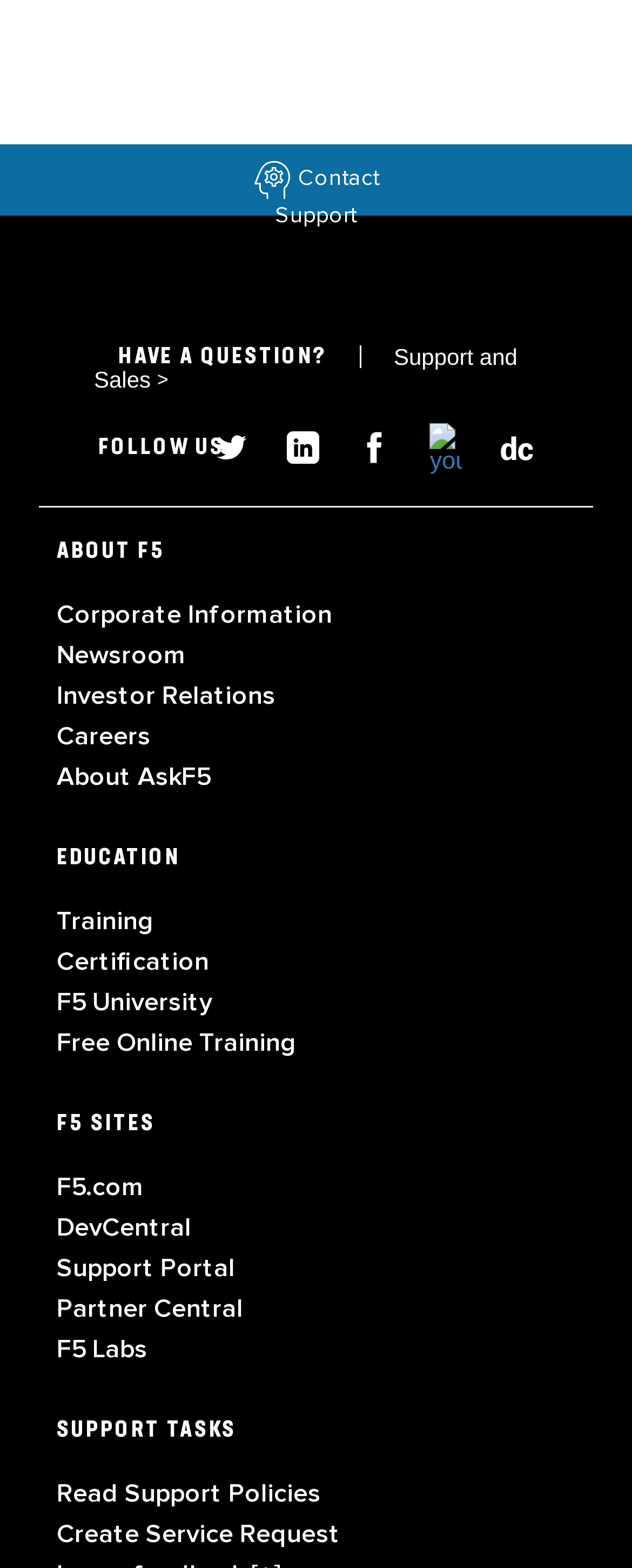Refer to the image and provide an in-depth answer to the question:
What is the first education link listed?

I looked at the section with the heading 'EDUCATION' and found the list of education links. The first education link listed is 'Training'.